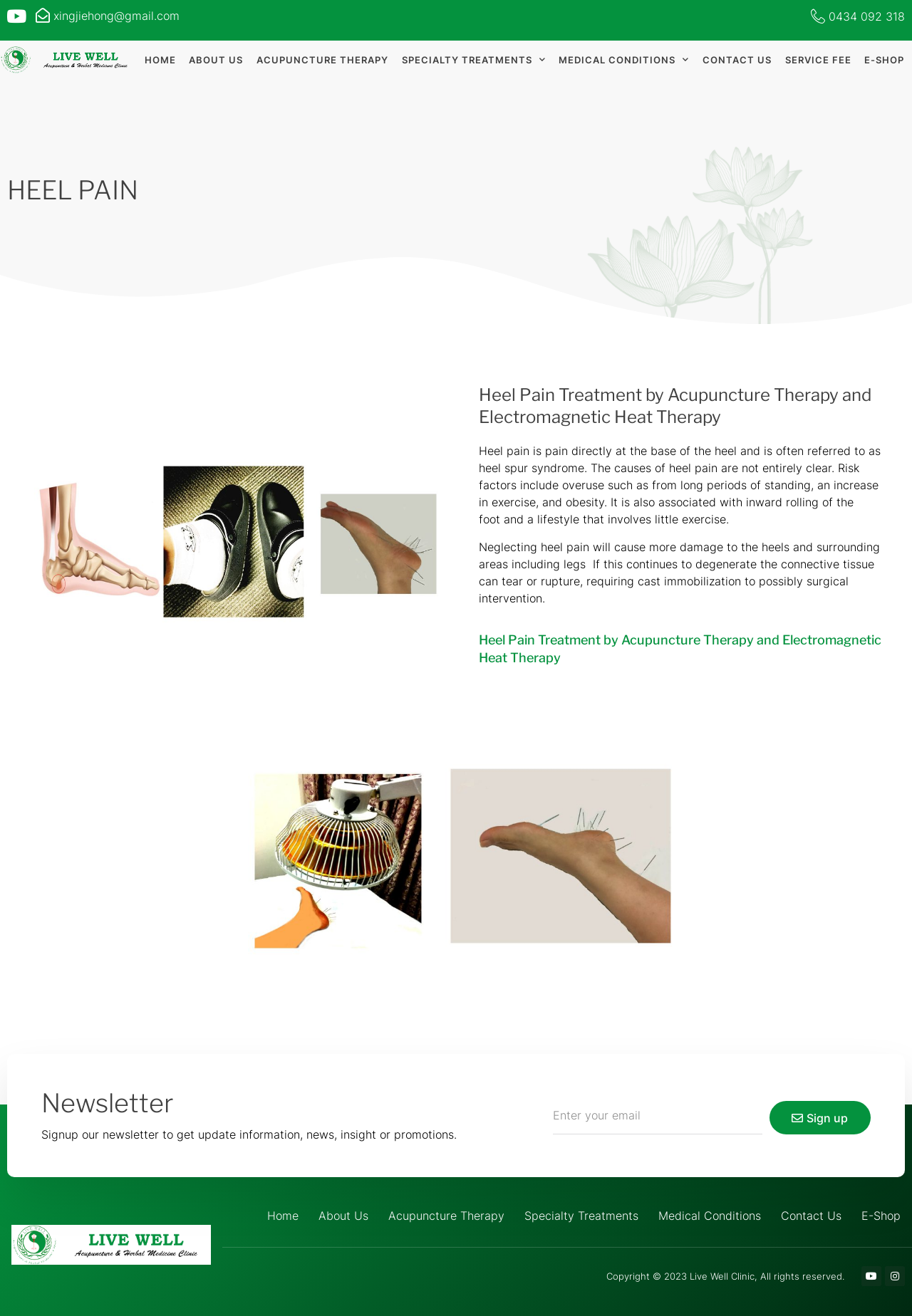Please determine the bounding box coordinates of the element's region to click for the following instruction: "Click the Sign up button".

[0.844, 0.837, 0.955, 0.862]